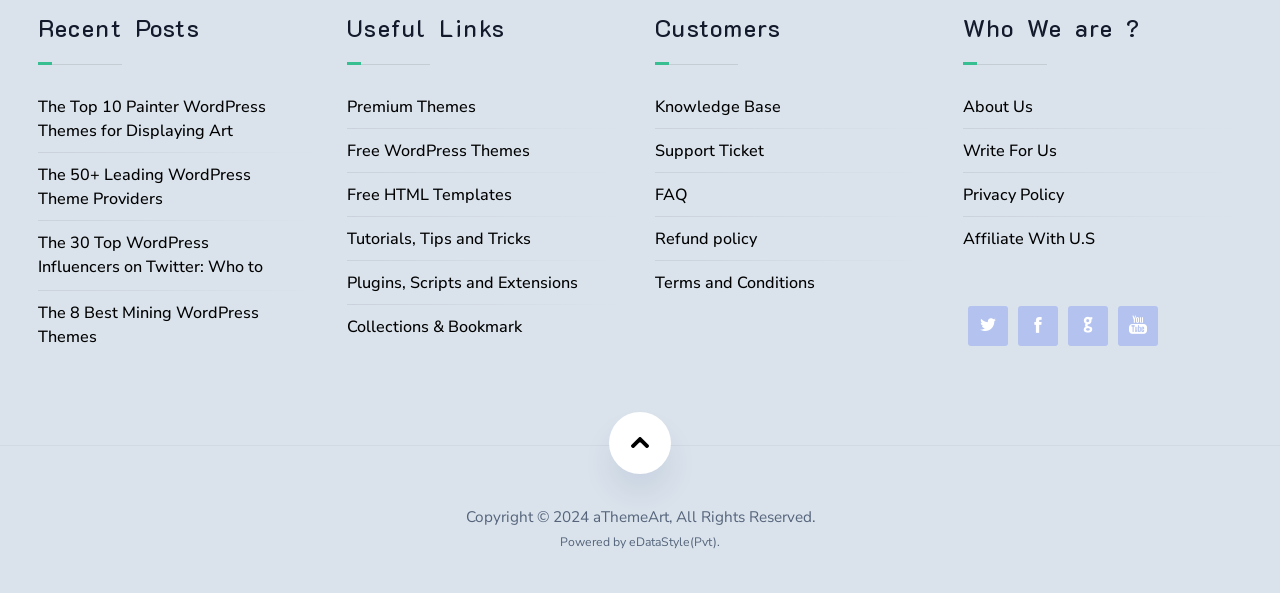How many social media links are present?
Look at the screenshot and provide an in-depth answer.

There are four social media links present on the webpage, which are Twitter, Facebook, GitHub, and YouTube, as indicated by their respective icons and links.